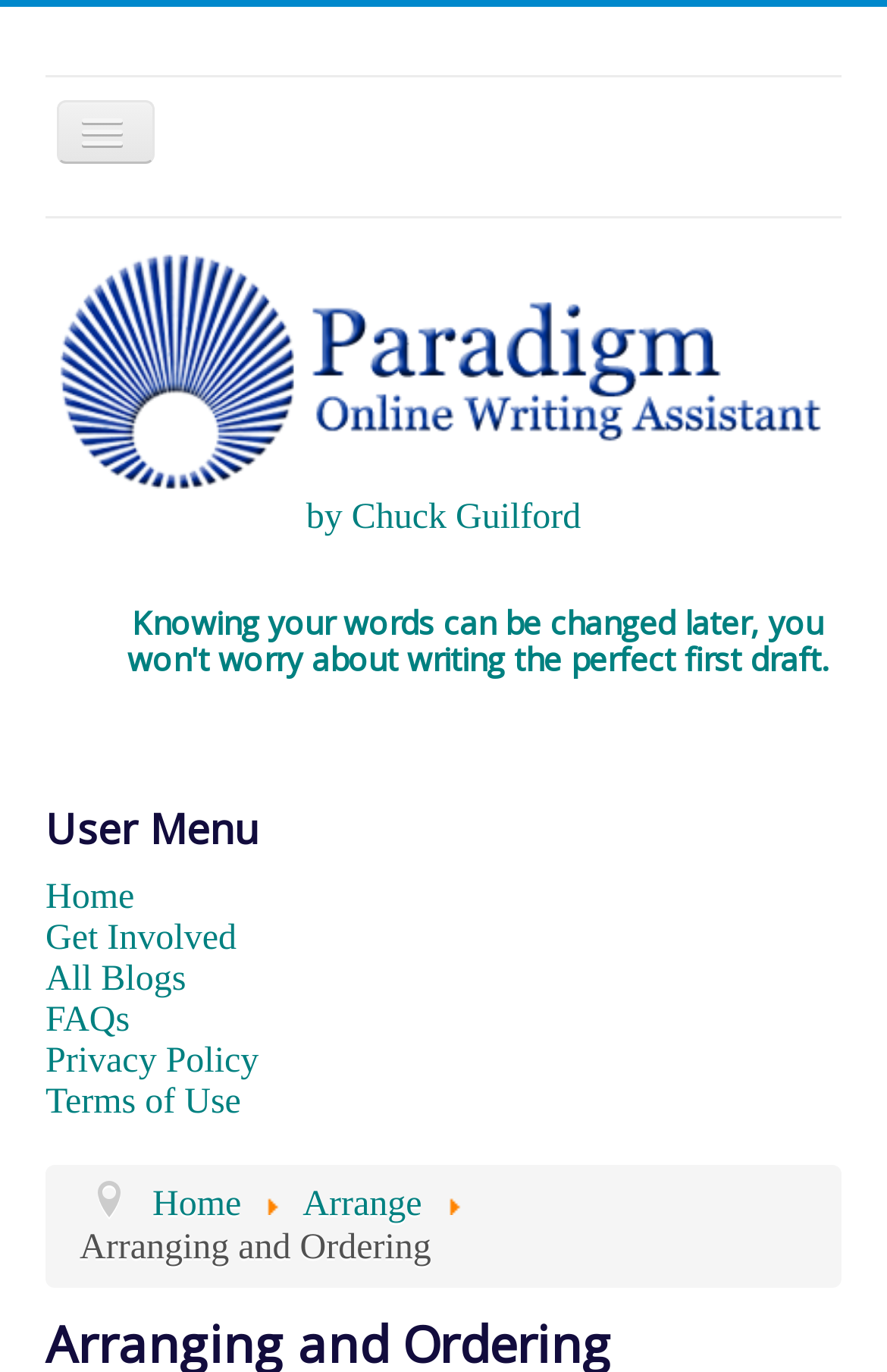What is the name of the online writing assistant?
Answer the question with a detailed explanation, including all necessary information.

I found the answer by looking at the top-left corner of the webpage, where the logo and name of the online writing assistant are displayed.